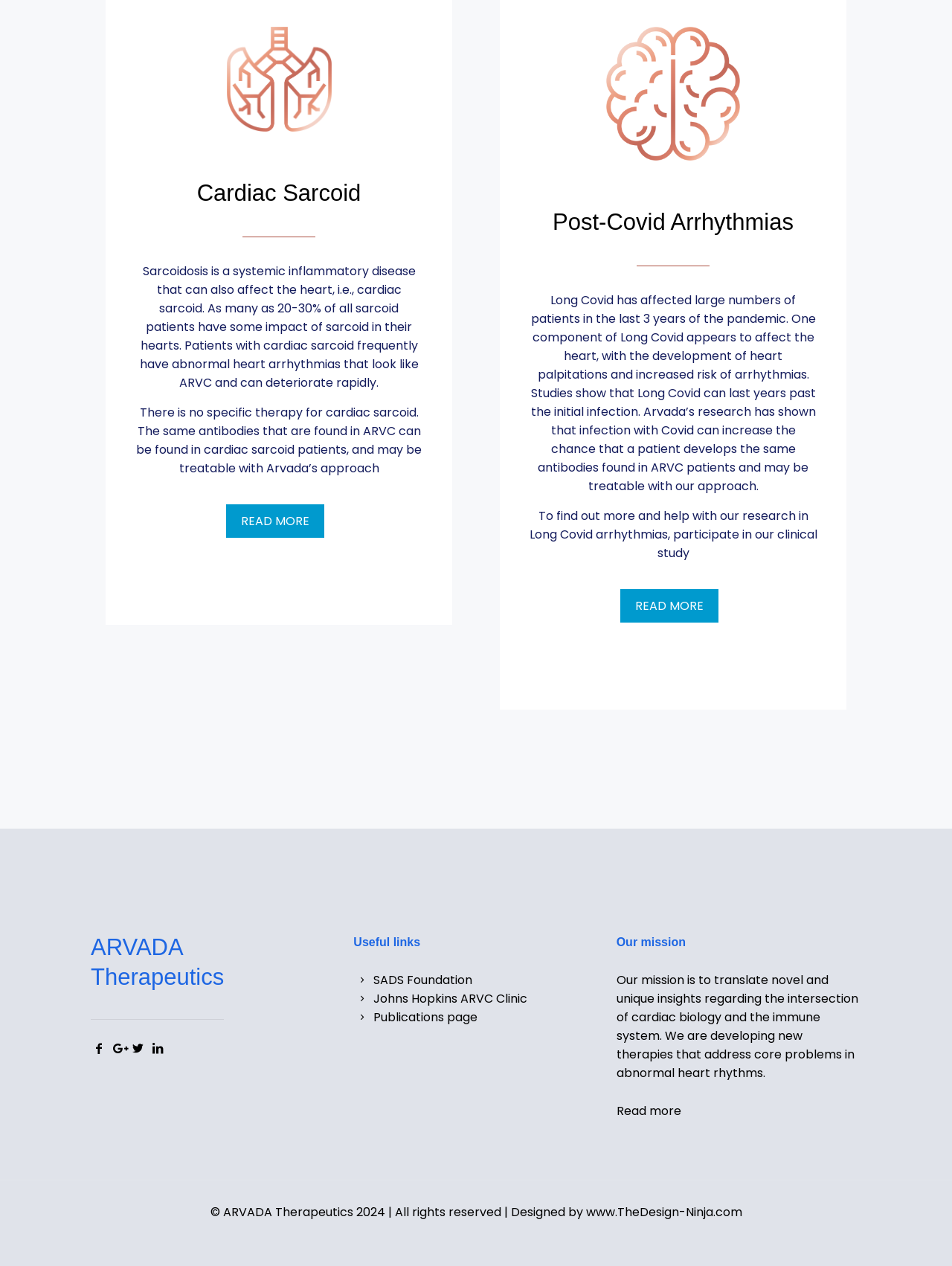Please identify the bounding box coordinates of the element that needs to be clicked to perform the following instruction: "Search by expertise, profile or output".

None